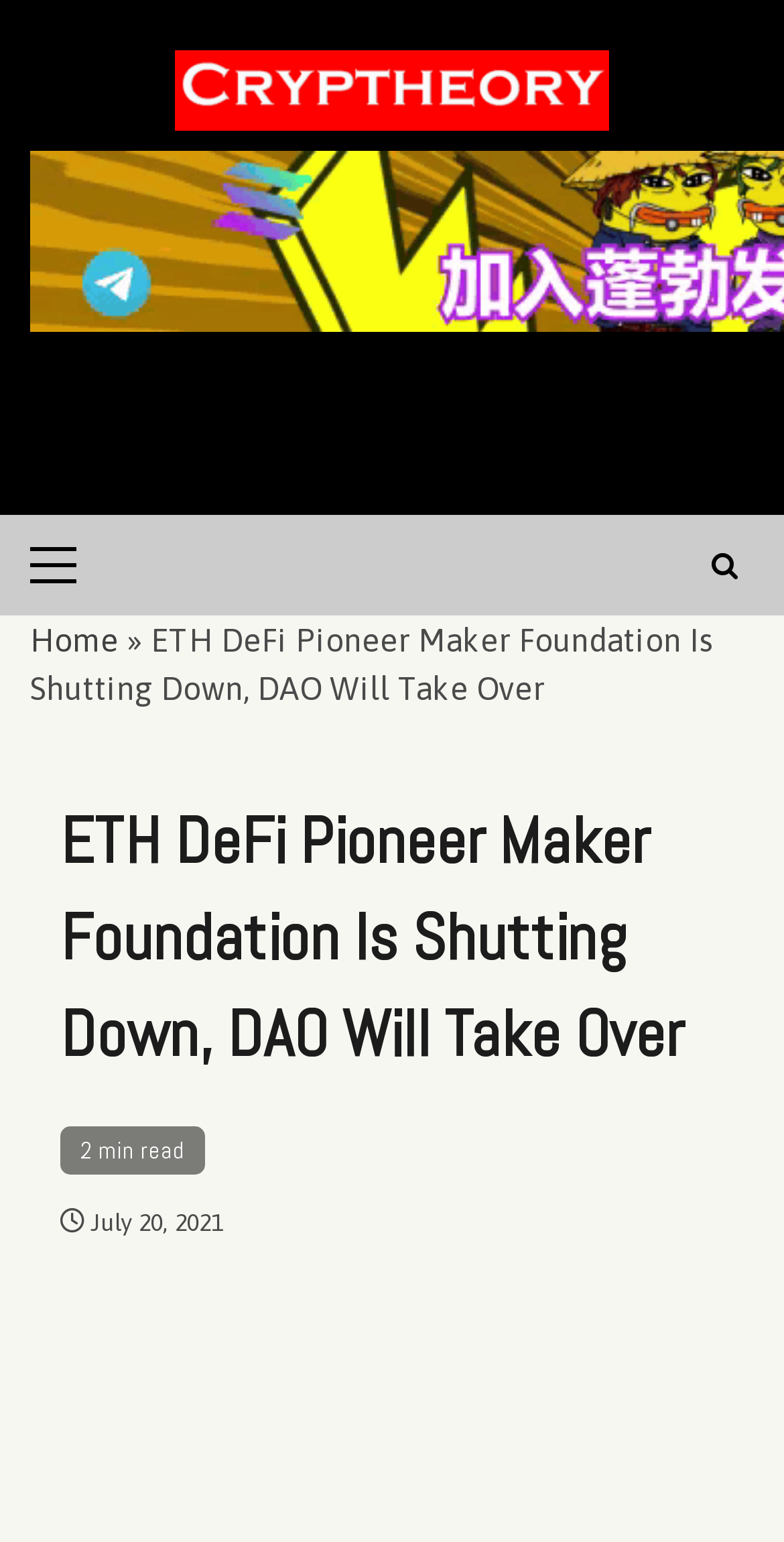Respond to the following question with a brief word or phrase:
How long does it take to read the current article?

2 min